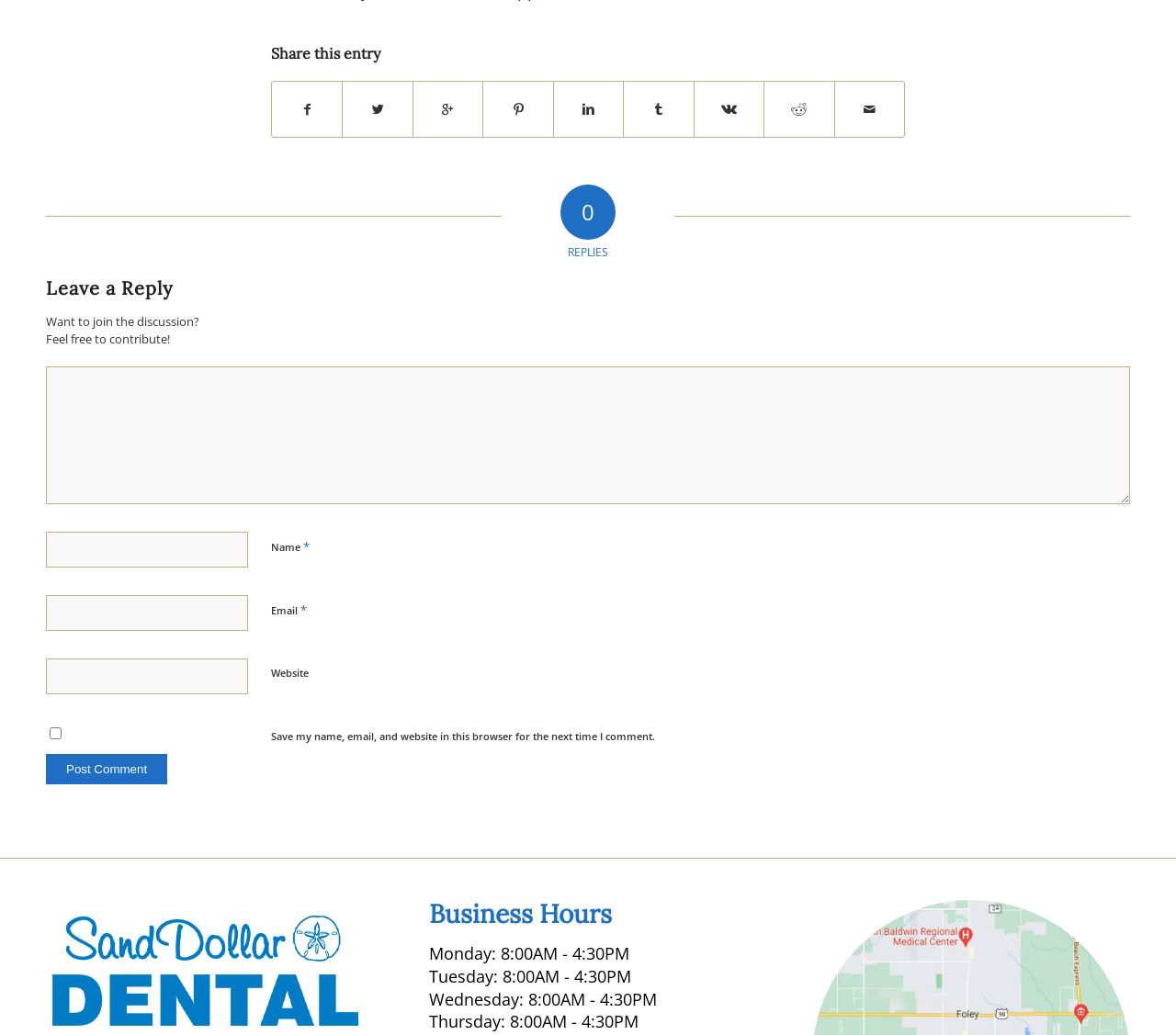Determine the bounding box coordinates of the region that needs to be clicked to achieve the task: "Leave a reply".

[0.039, 0.269, 0.961, 0.288]